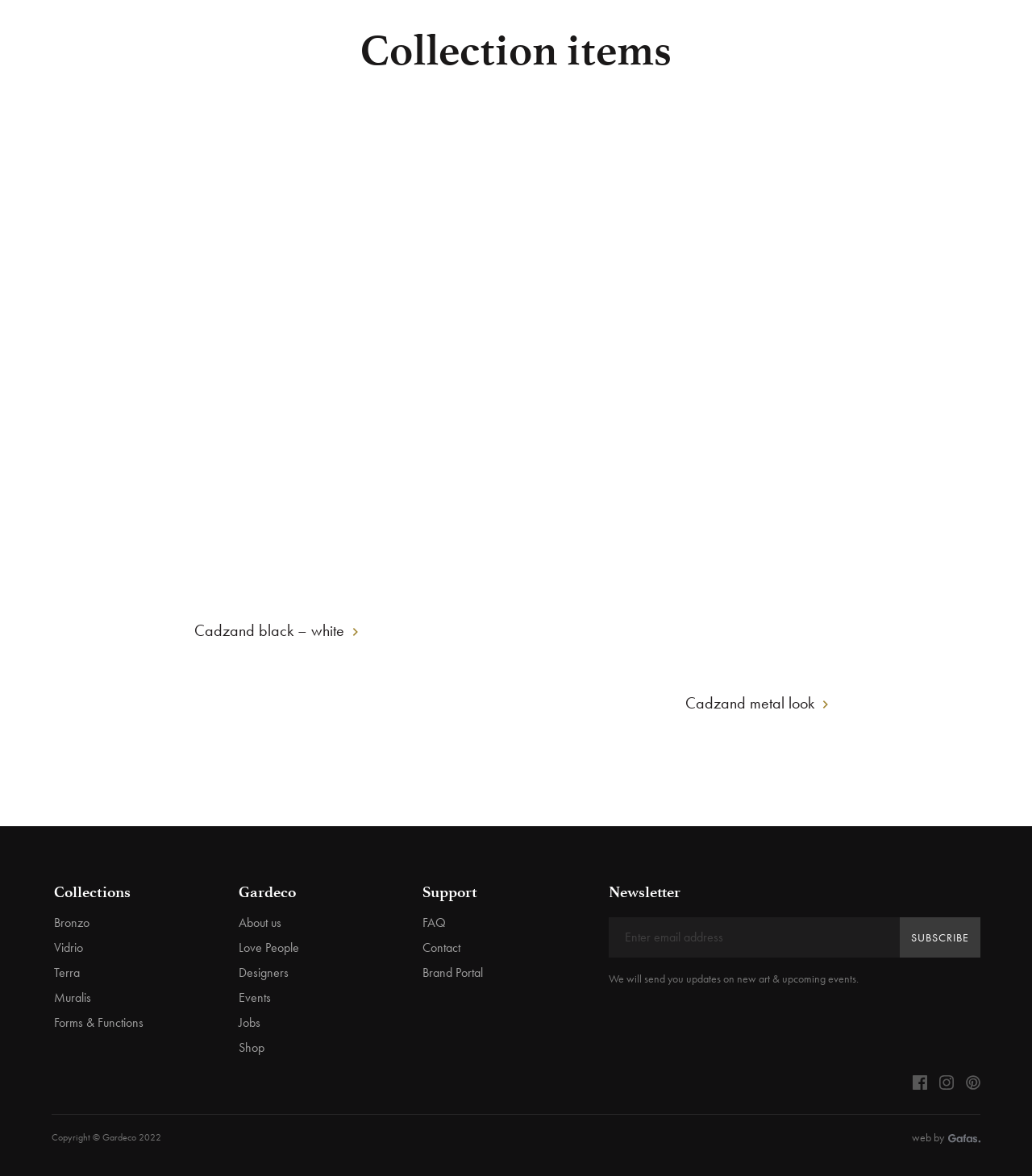Predict the bounding box for the UI component with the following description: "parent_node: web by".

[0.915, 0.963, 0.95, 0.972]